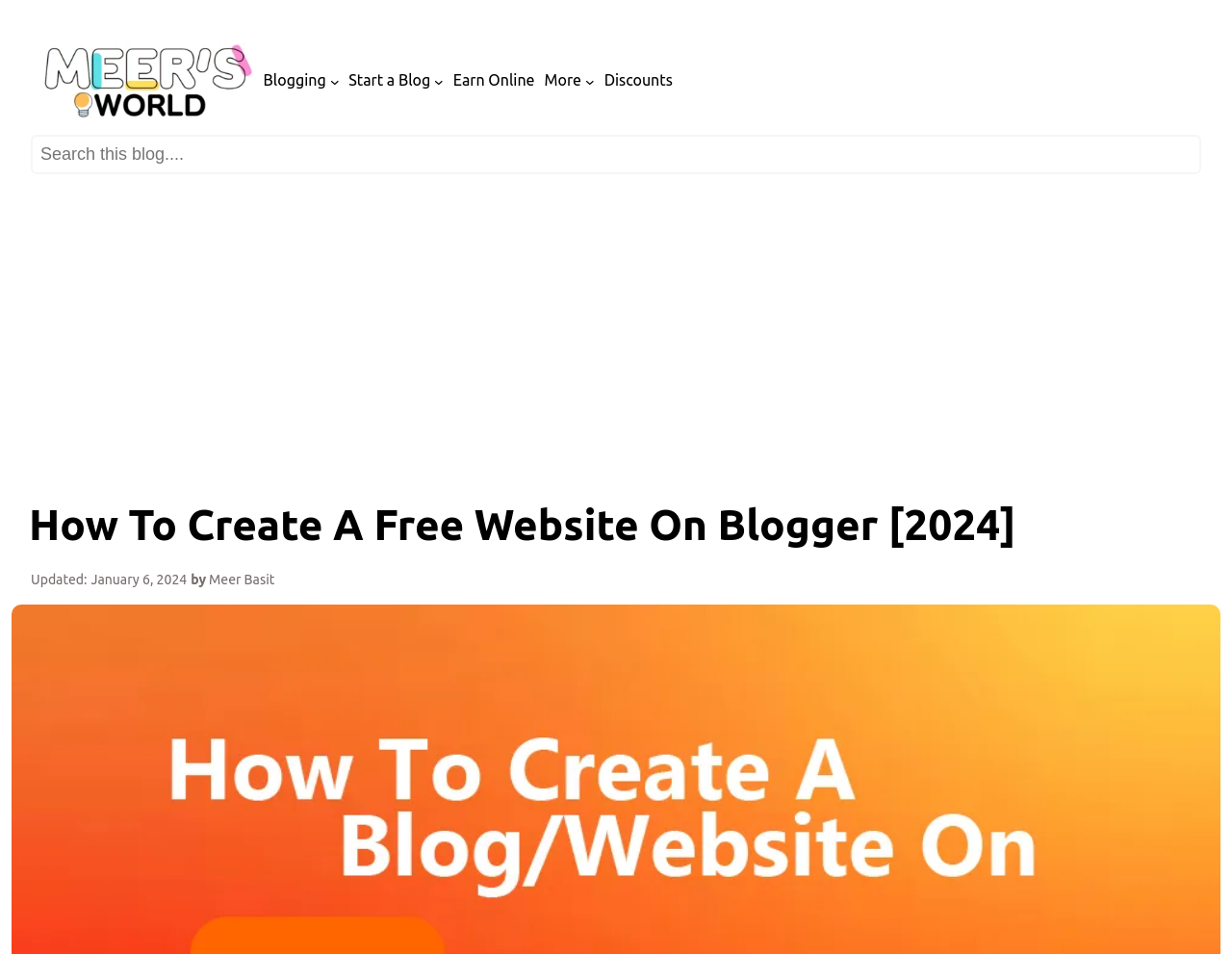Use a single word or phrase to respond to the question:
What is the logo of the website?

Meer's World Logo